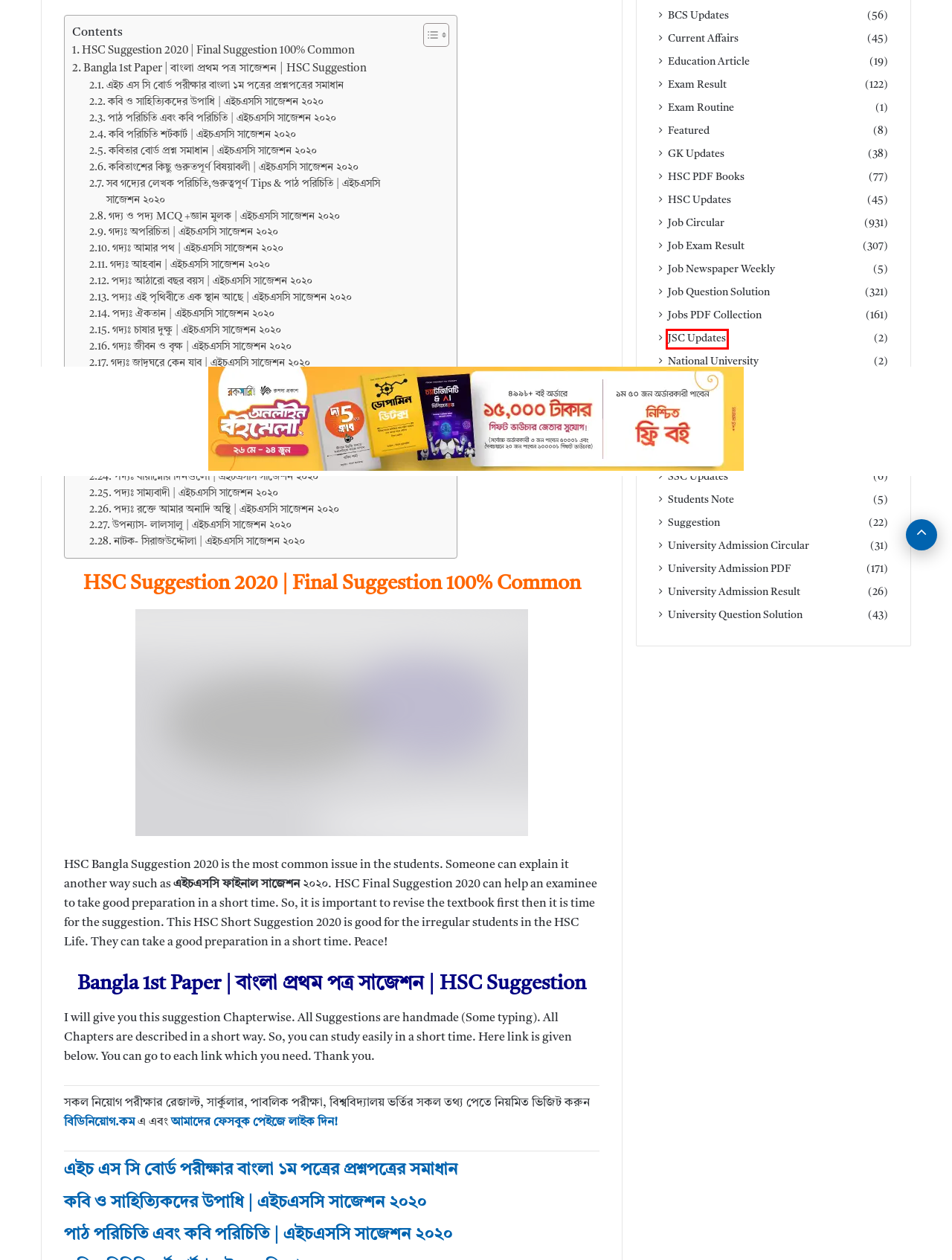You have been given a screenshot of a webpage, where a red bounding box surrounds a UI element. Identify the best matching webpage description for the page that loads after the element in the bounding box is clicked. Options include:
A. BCS Updates - BDNiyog.Com
B. Job Question Solution - BDNiyog.Com
C. Exam Routine - BDNiyog.Com
D. JSC Updates - BDNiyog.Com
E. Exam Result - BDNiyog.Com
F. PDF Collection - BDNiyog.Com
G. GK Updates - BDNiyog.Com
H. Job Newspaper Weekly - BDNiyog.Com

D